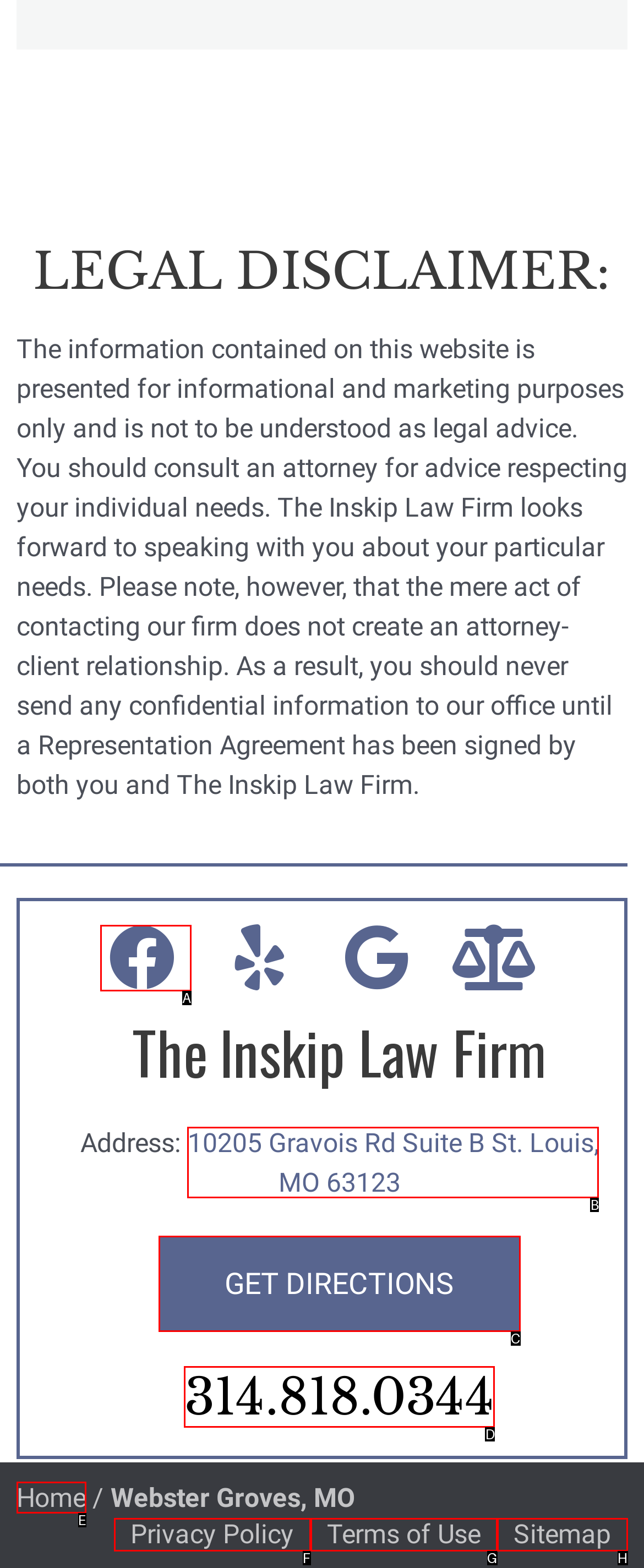Given the instruction: Contact the law firm, which HTML element should you click on?
Answer with the letter that corresponds to the correct option from the choices available.

A